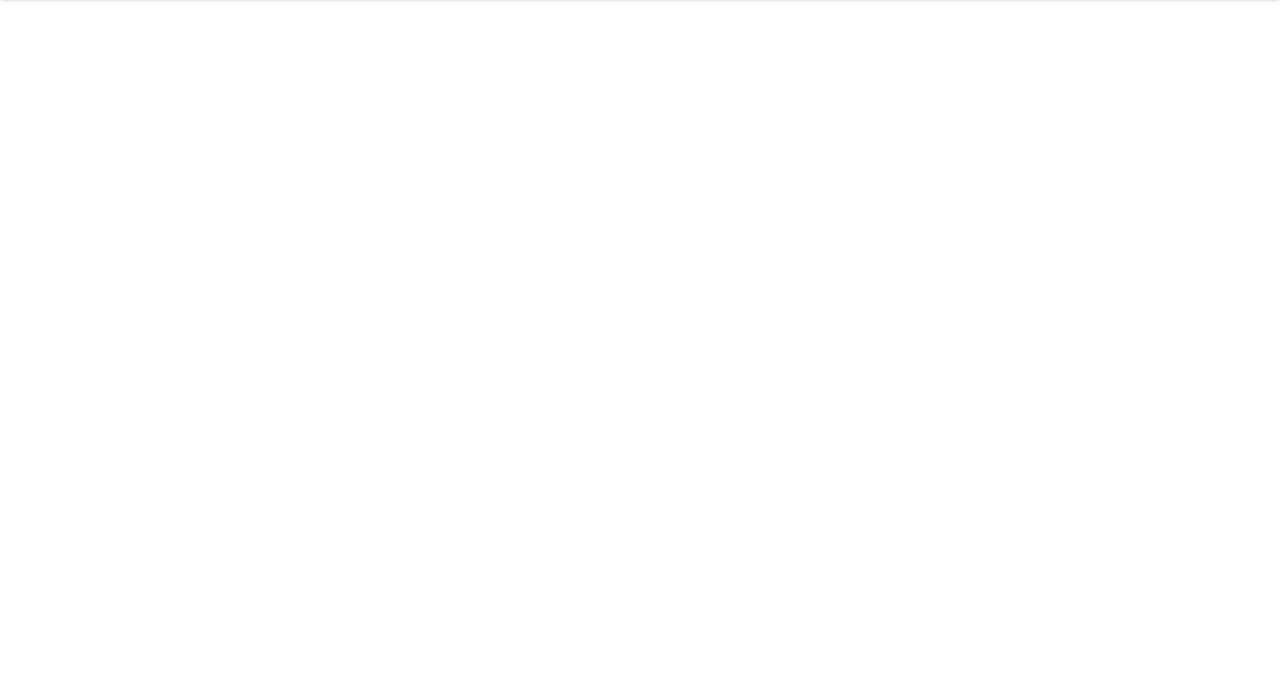Determine the bounding box coordinates of the section to be clicked to follow the instruction: "Click on Contact us". The coordinates should be given as four float numbers between 0 and 1, formatted as [left, top, right, bottom].

None